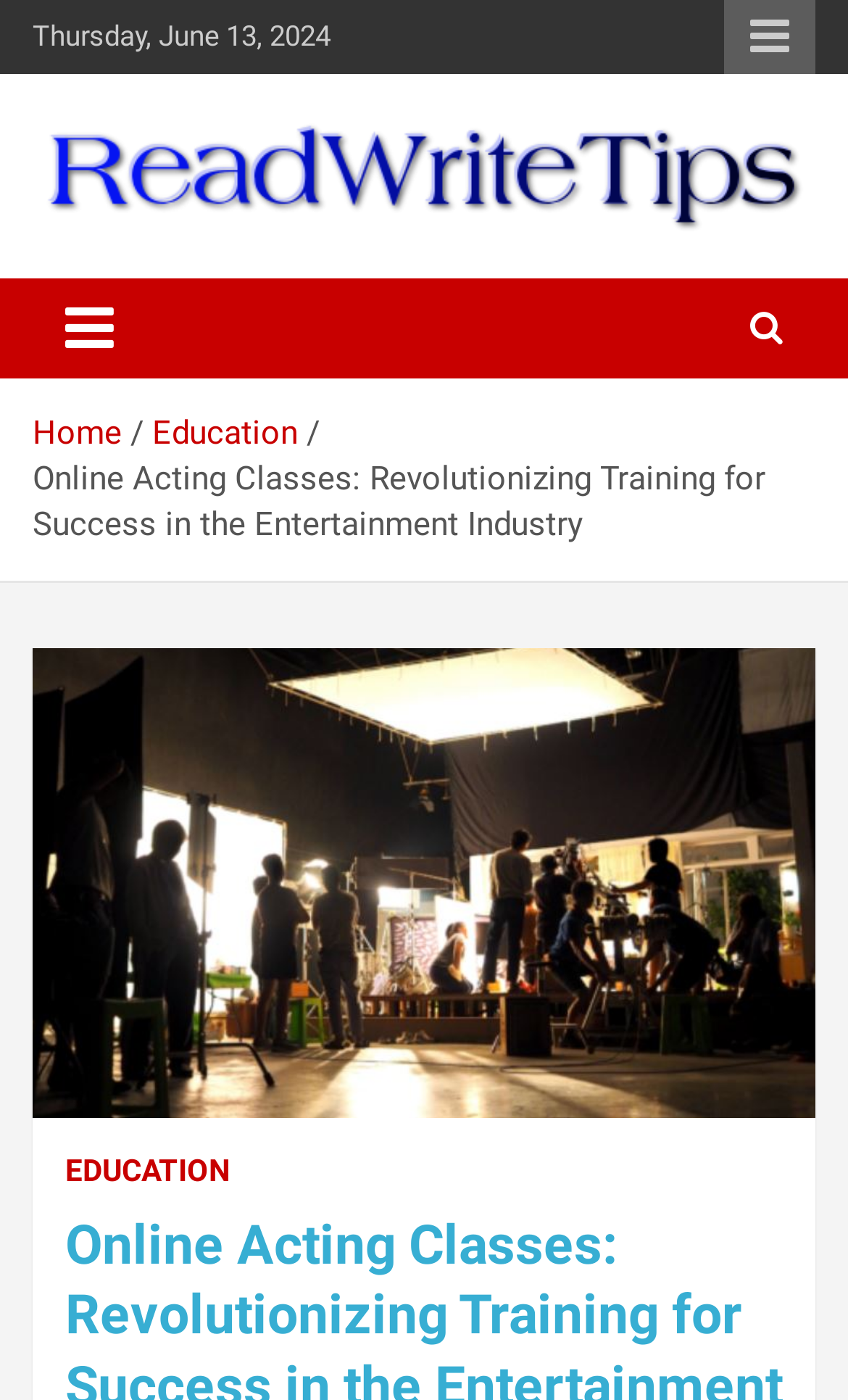Refer to the image and provide an in-depth answer to the question:
What is the icon name of the button at the top right corner?

I found the button by looking at the button element with the text 'Responsive Menu' which has a bounding box coordinate of [0.854, 0.0, 0.962, 0.053]. The icon name is '' which represents a responsive menu icon.